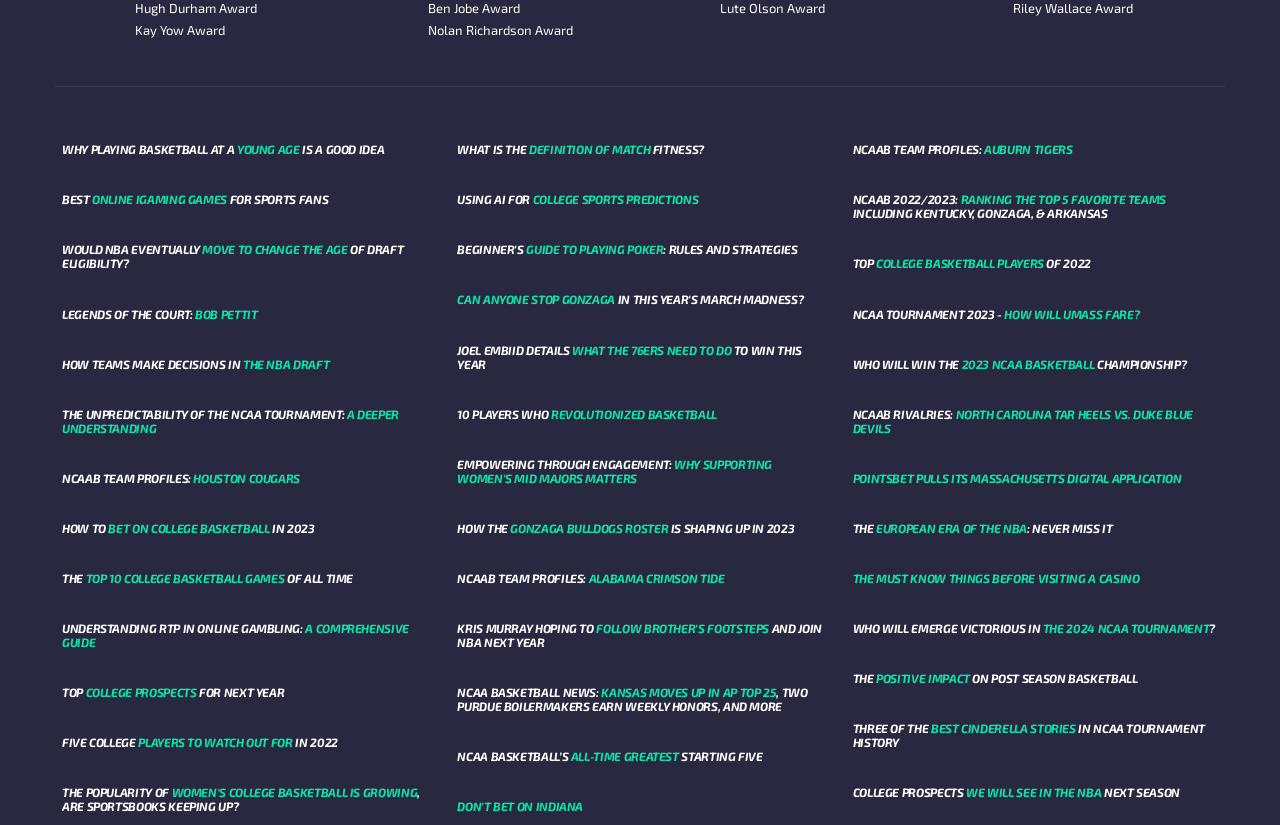Please provide the bounding box coordinates for the element that needs to be clicked to perform the following instruction: "Learn about 'UNDERSTANDING RTP IN ONLINE GAMBLING: A COMPREHENSIVE GUIDE'". The coordinates should be given as four float numbers between 0 and 1, i.e., [left, top, right, bottom].

[0.048, 0.752, 0.334, 0.786]